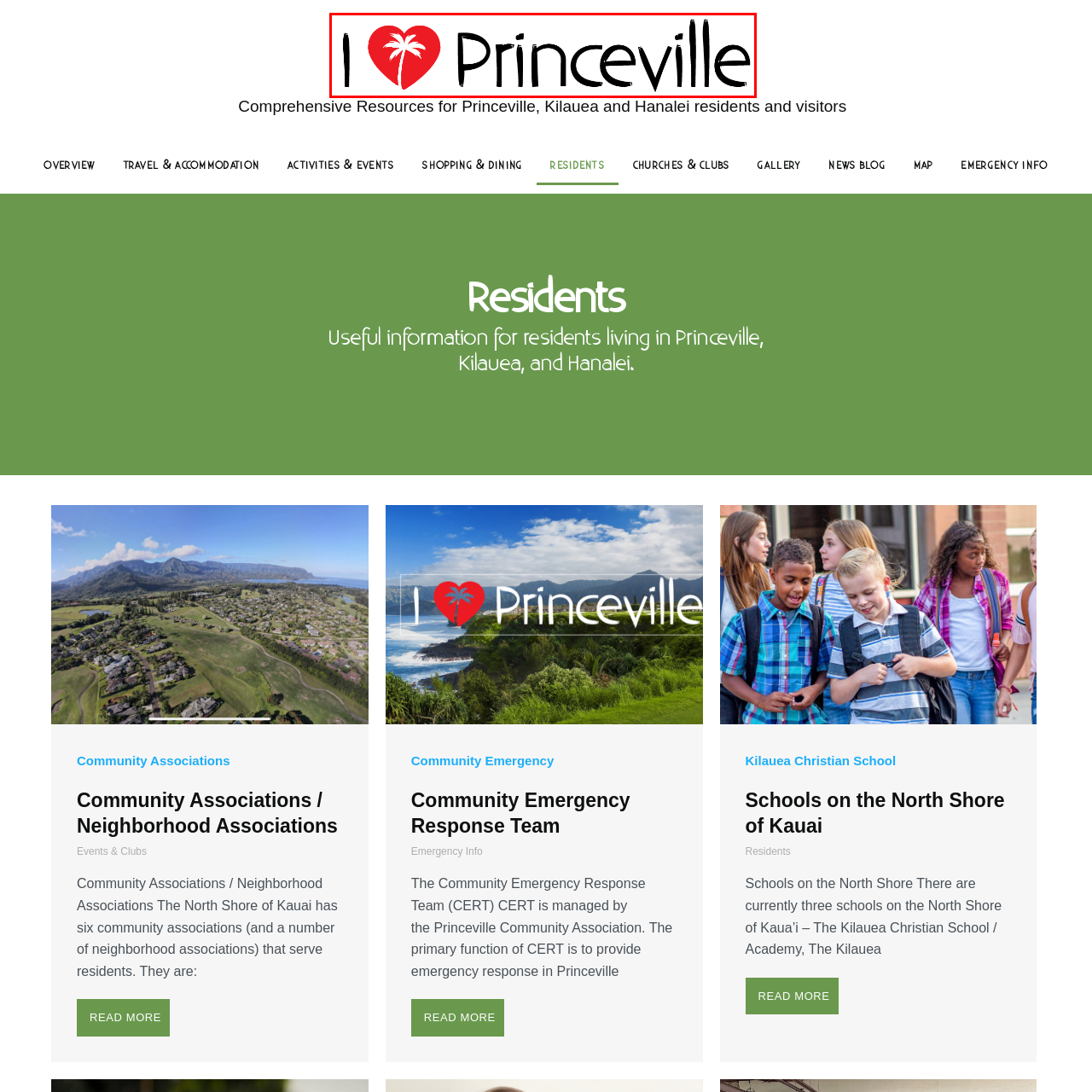What is the essence of life in Princeville represented by the logo?
Study the area inside the red bounding box in the image and answer the question in detail.

This logo represents a sense of pride and connection among residents and visitors alike, encapsulating the essence of life in Princeville and its picturesque surroundings, which implies that the essence of life in Princeville represented by the logo is pride and connection.